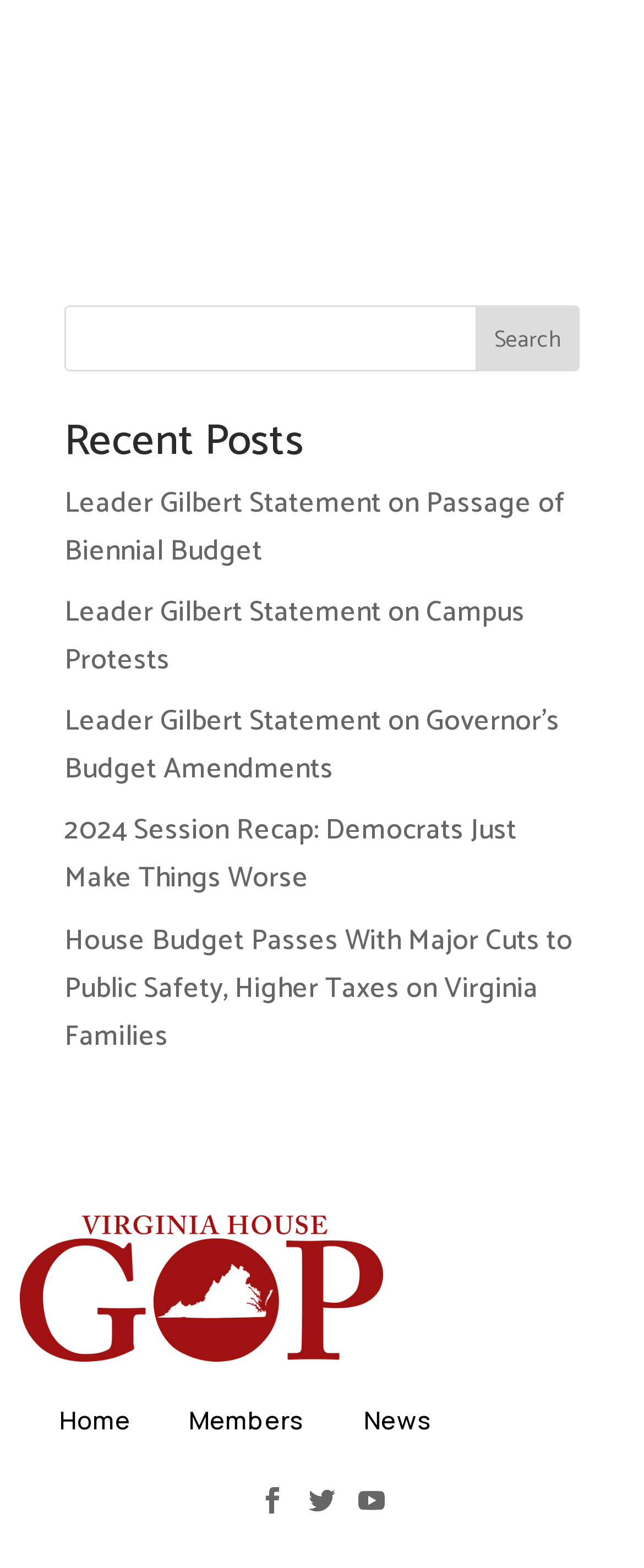What is the purpose of the button next to the search box?
Based on the image, give a concise answer in the form of a single word or short phrase.

Search